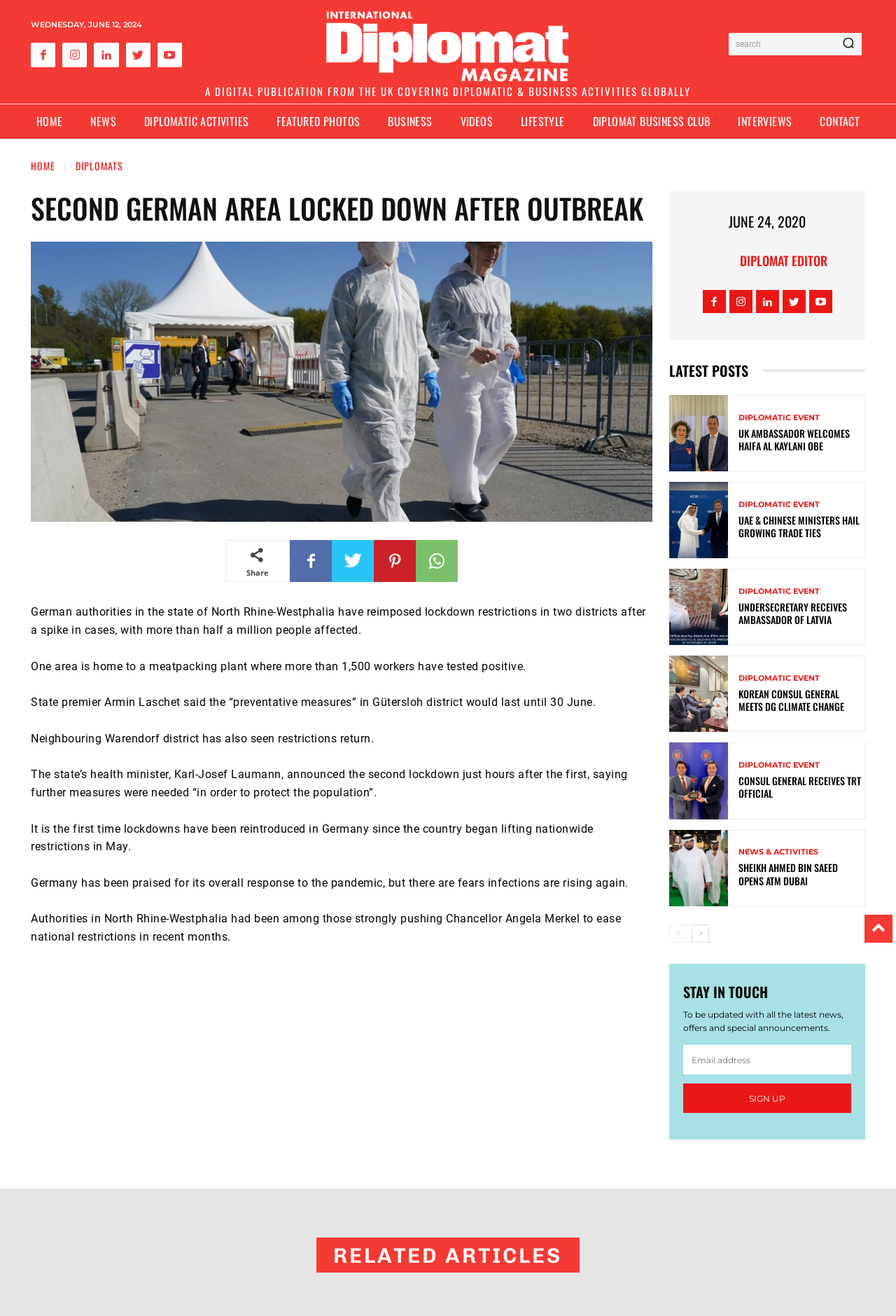Locate the bounding box coordinates of the element to click to perform the following action: 'Go to the diplomat business club'. The coordinates should be given as four float values between 0 and 1, in the form of [left, top, right, bottom].

[0.646, 0.078, 0.808, 0.107]